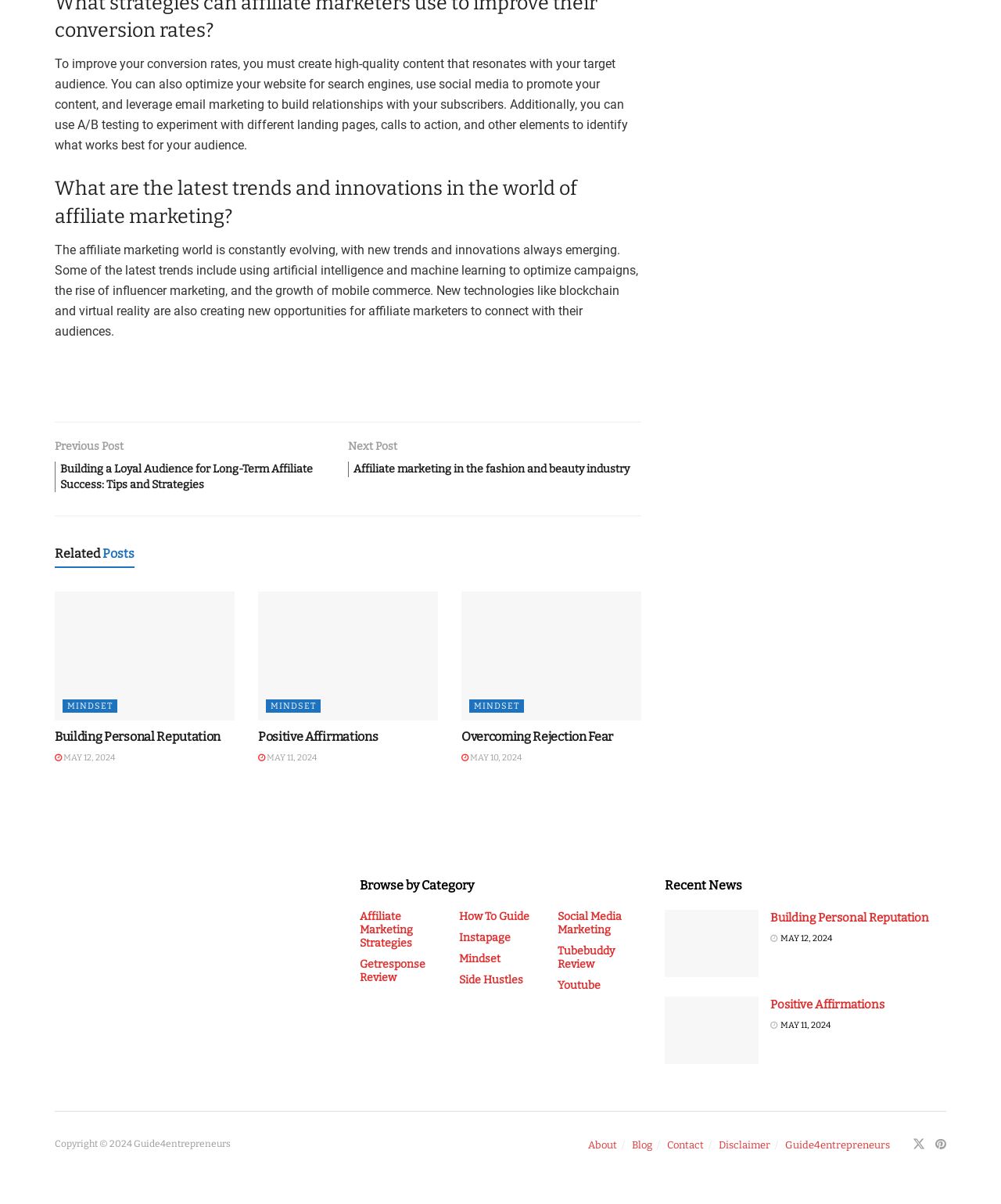Locate the bounding box coordinates of the segment that needs to be clicked to meet this instruction: "Check the recent news 'Building Personal Reputation'".

[0.77, 0.763, 0.945, 0.777]